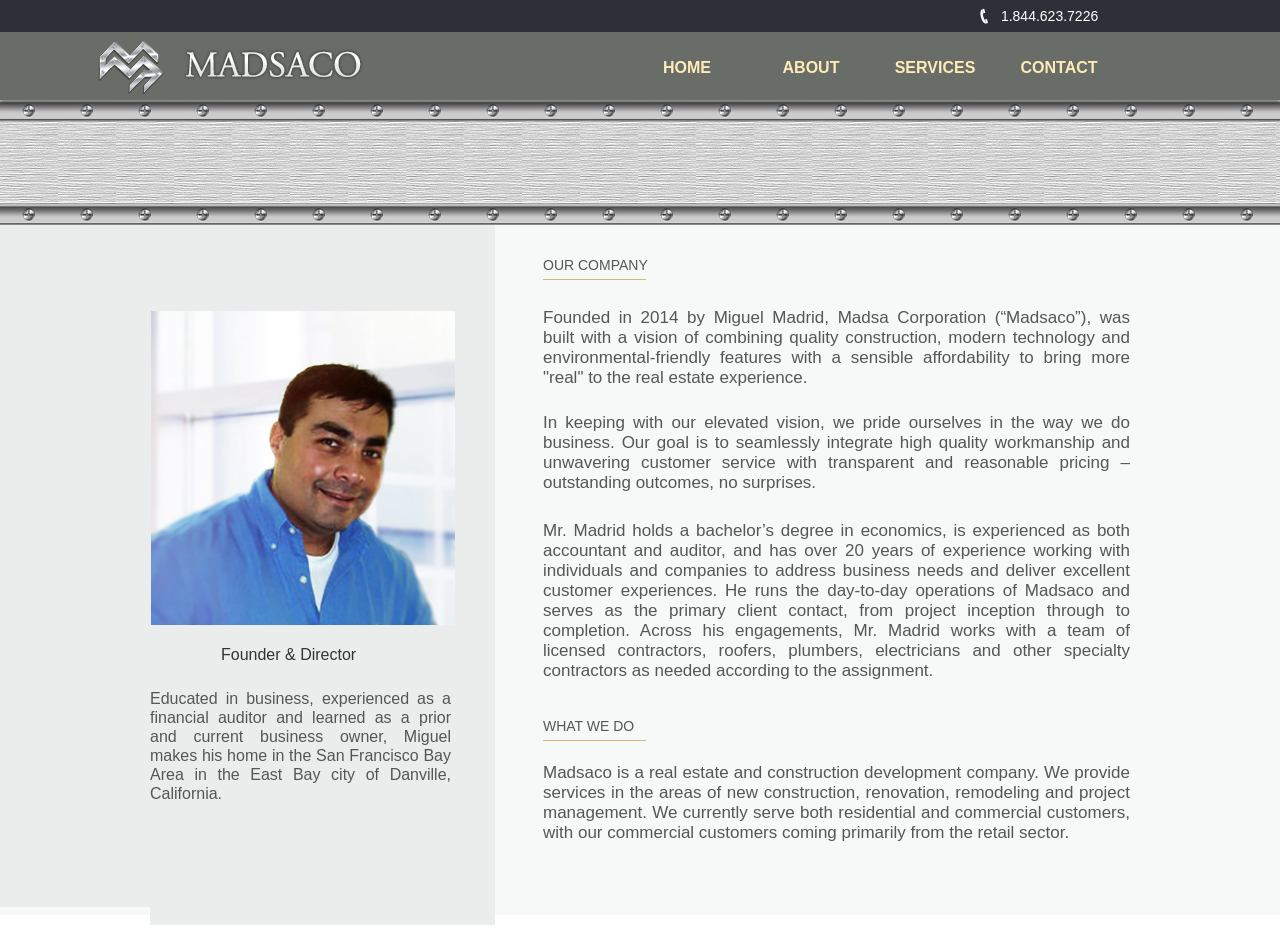Provide a comprehensive description of the webpage.

The webpage is about Madsaco, a real estate and construction development company. At the top, there is a title "OUR COMPANY" followed by three paragraphs describing the company's vision, mission, and values. These paragraphs are positioned in the middle of the page, taking up most of the width.

Below the company description, there is a section titled "WHAT WE DO" followed by a paragraph explaining the services provided by Madsaco, including new construction, renovation, remodeling, and project management.

On the left side of the page, there is a figure containing an image and a link to "Miguel Madrid", the founder and director of Madsaco. Below the image, there is a text "Founder & Director" and a brief bio of Miguel Madrid.

At the top-right corner of the page, there is a phone number "1.844.623.7226". Above the phone number, there is a navigation menu with four links: "HOME", "ABOUT", "SERVICES", and "CONTACT".